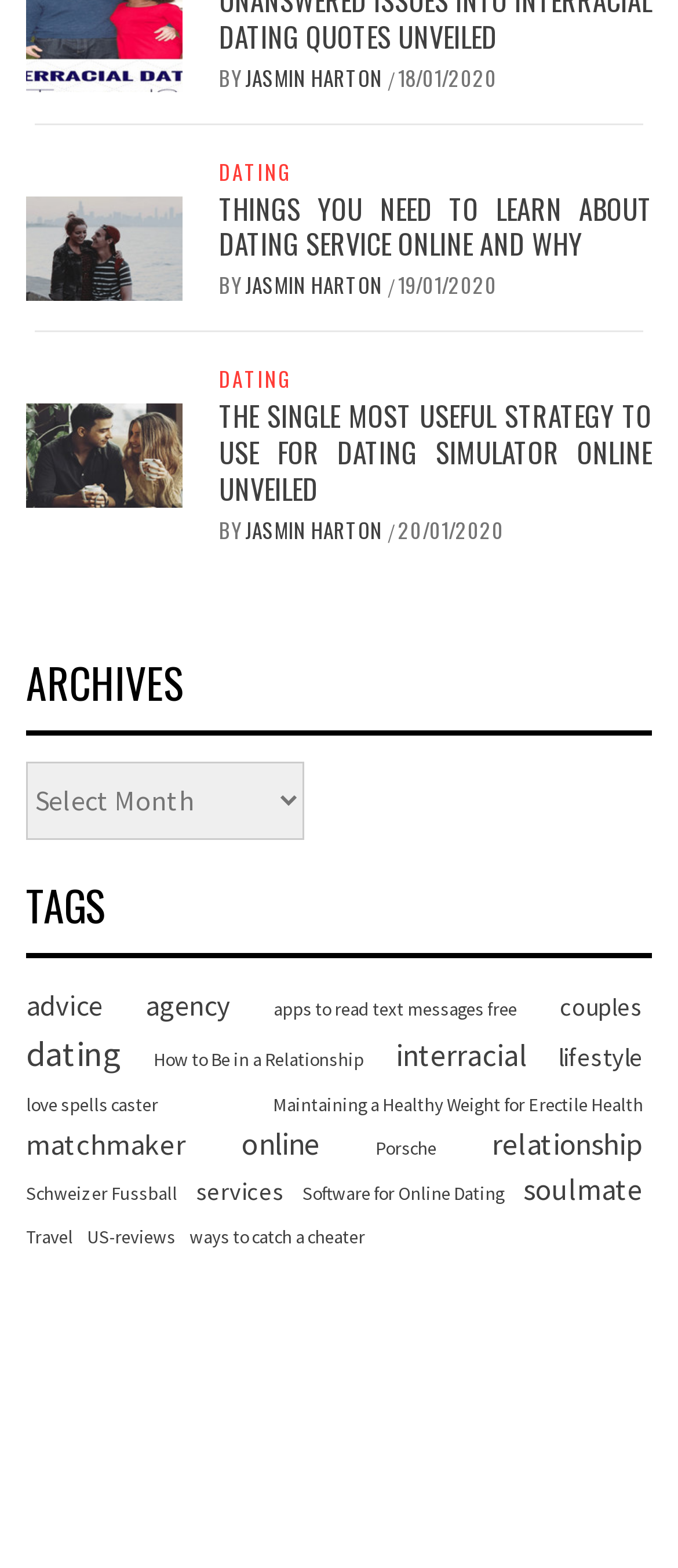Find the bounding box coordinates of the area that needs to be clicked in order to achieve the following instruction: "View the 'advice' tag". The coordinates should be specified as four float numbers between 0 and 1, i.e., [left, top, right, bottom].

[0.038, 0.628, 0.151, 0.655]